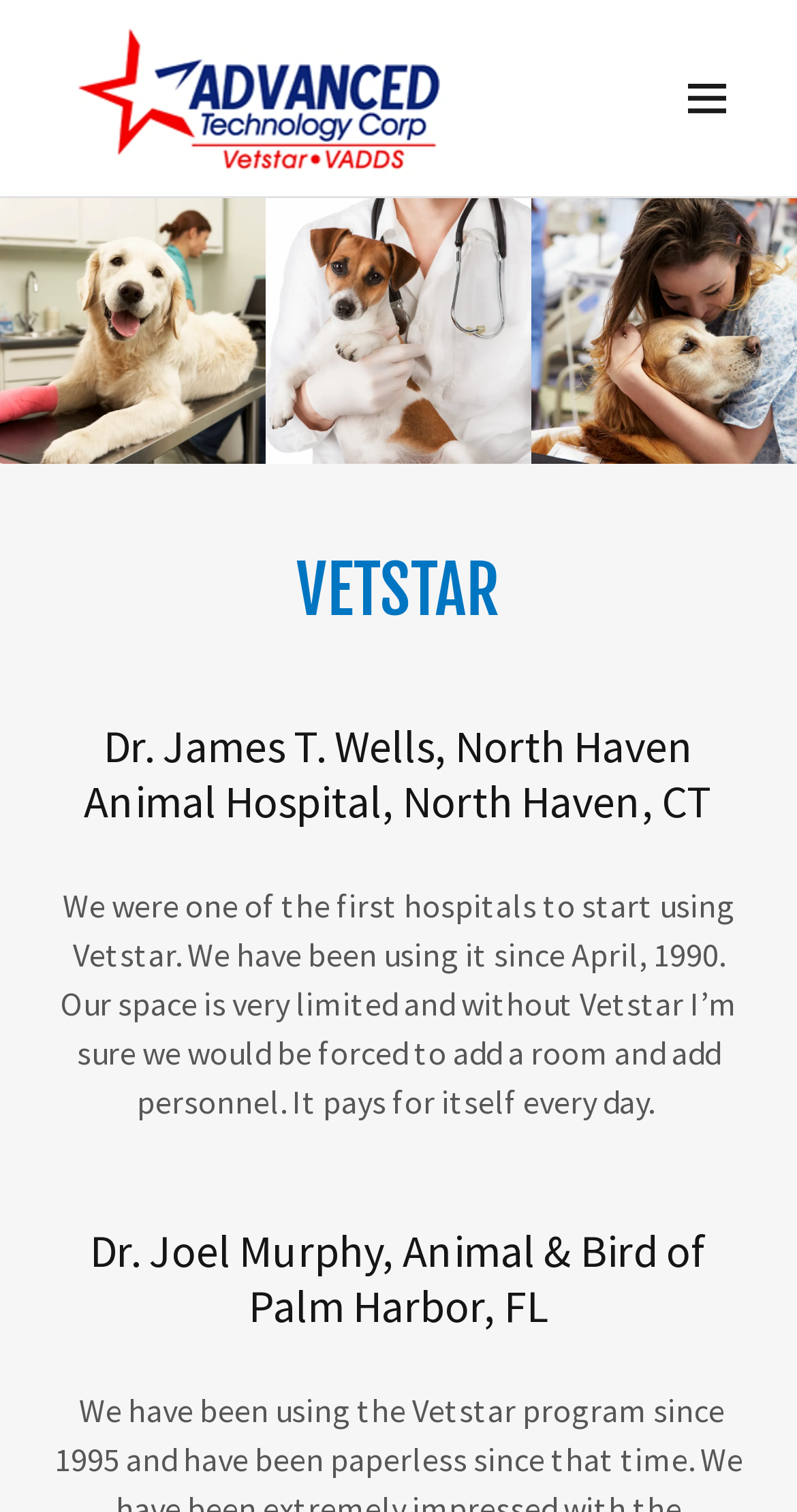How many testimonials are on the page?
Please provide a comprehensive and detailed answer to the question.

I found two headings with quotes from different individuals, Dr. James T. Wells and Dr. Joel Murphy, which suggest that there are two testimonials on the page.